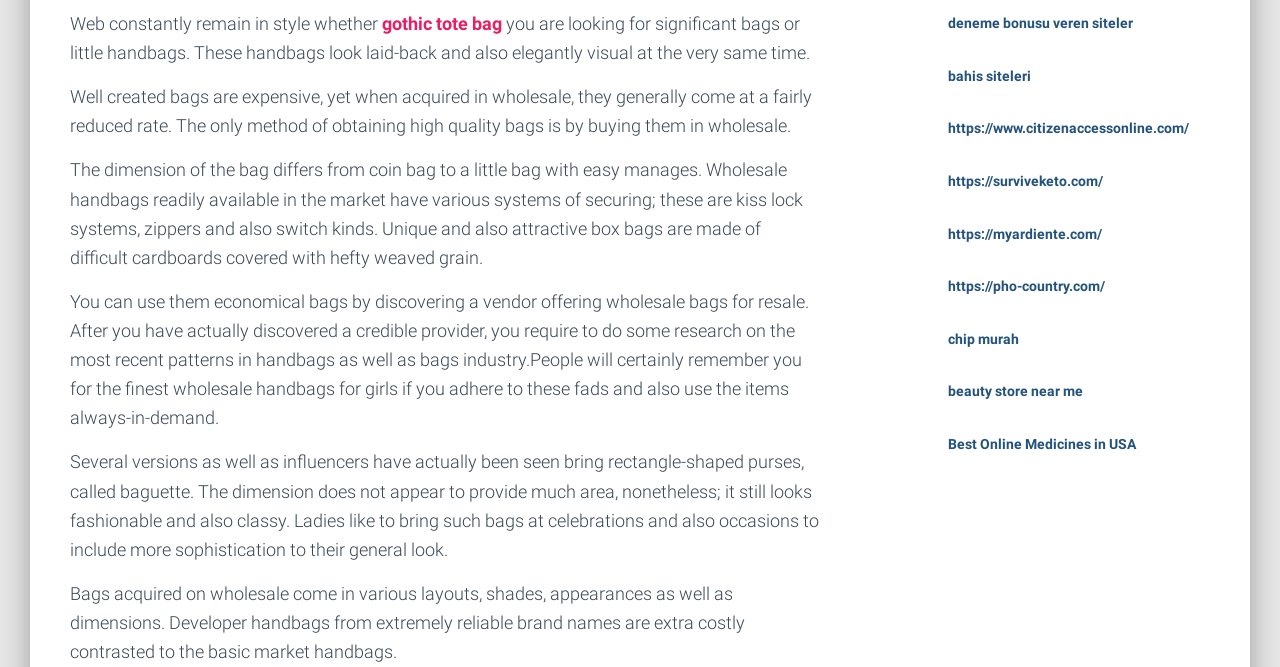Please predict the bounding box coordinates (top-left x, top-left y, bottom-right x, bottom-right y) for the UI element in the screenshot that fits the description: deneme bonusu veren siteler

[0.74, 0.022, 0.885, 0.046]